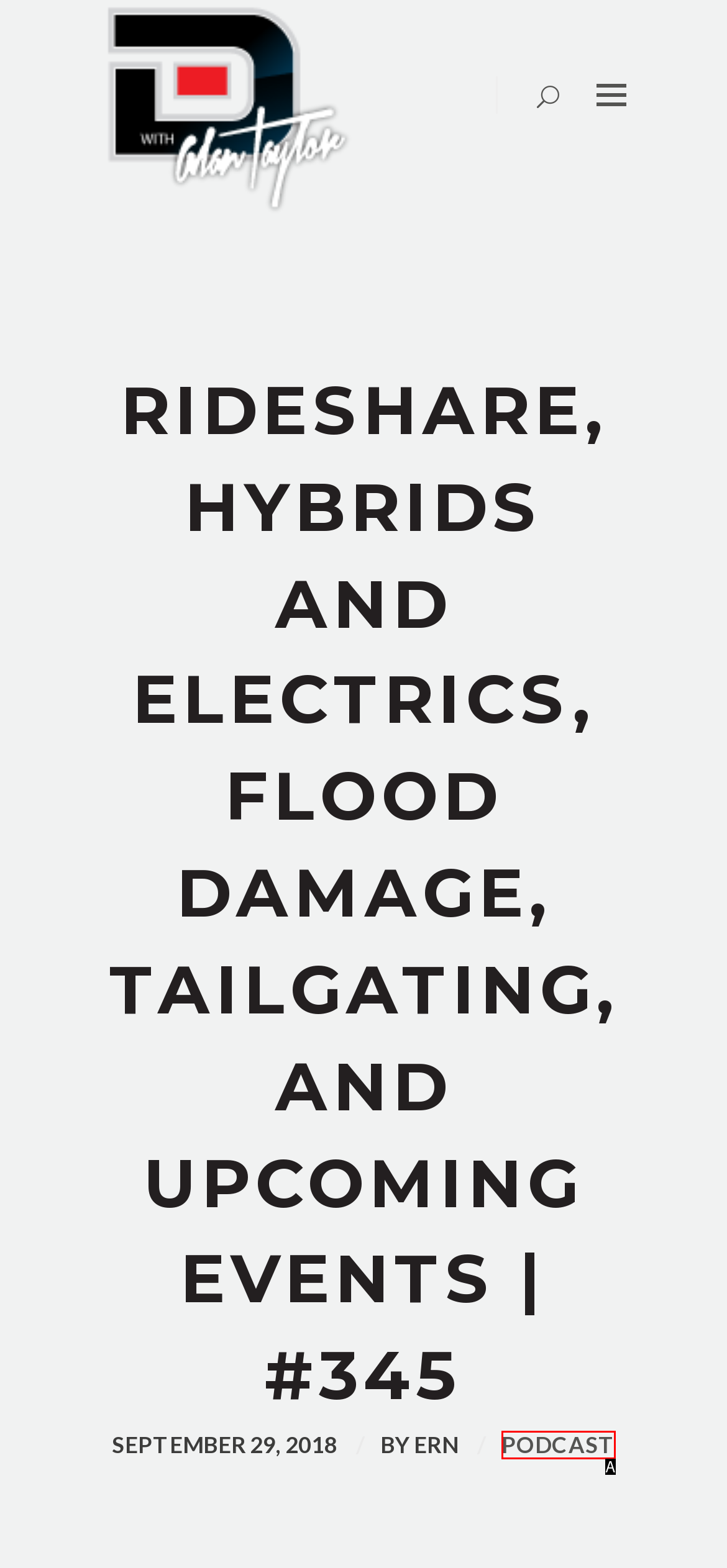From the given choices, identify the element that matches: Podcast
Answer with the letter of the selected option.

A